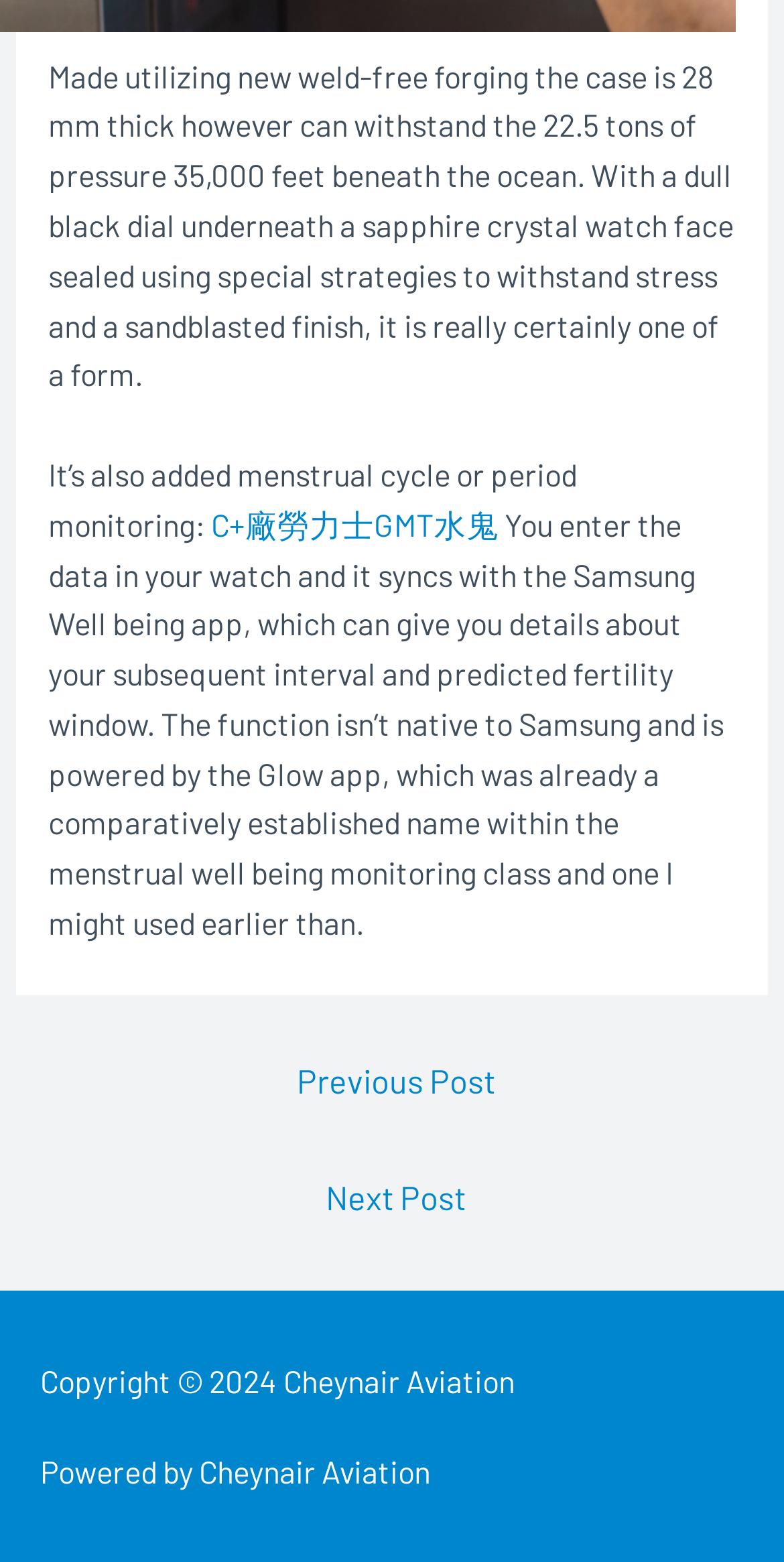Who is the copyright holder of the website?
Based on the image, give a concise answer in the form of a single word or short phrase.

Cheynair Aviation